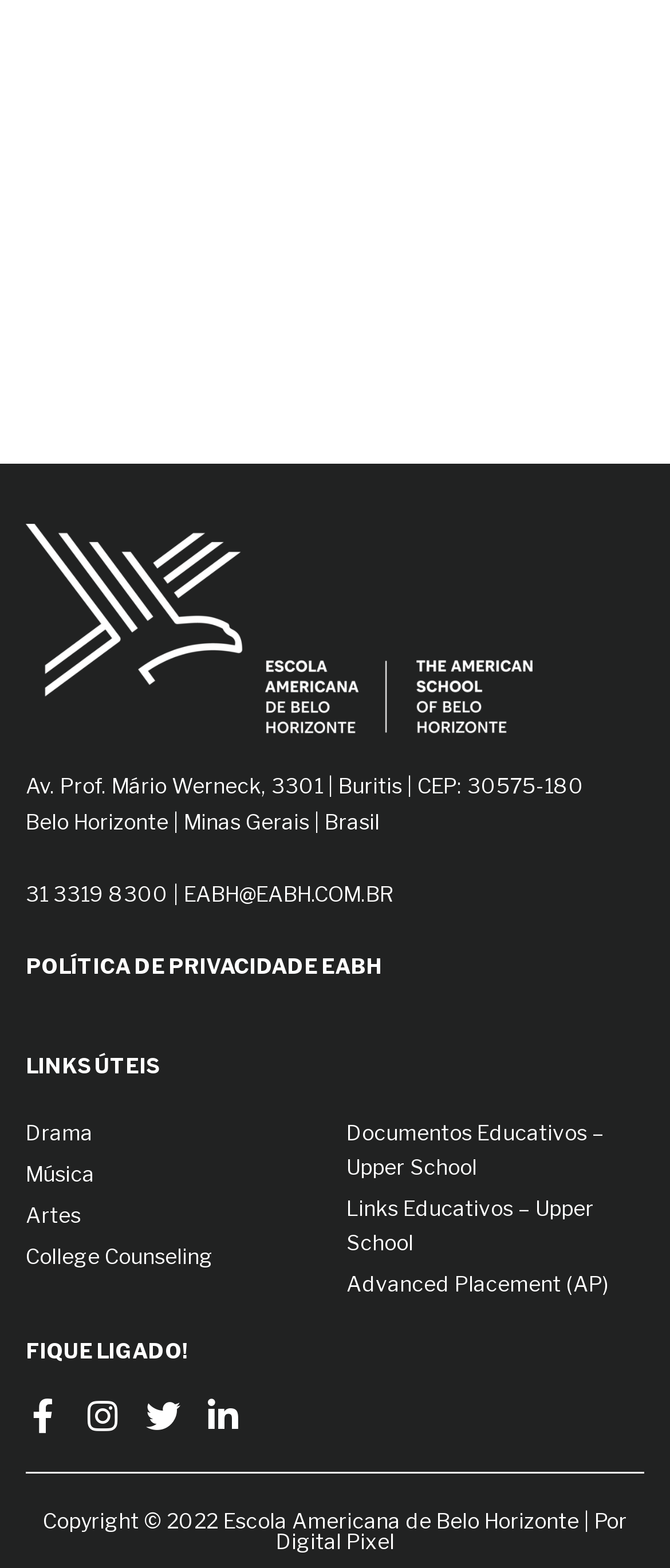Please specify the bounding box coordinates of the clickable section necessary to execute the following command: "follow the school on Facebook".

[0.038, 0.893, 0.09, 0.914]